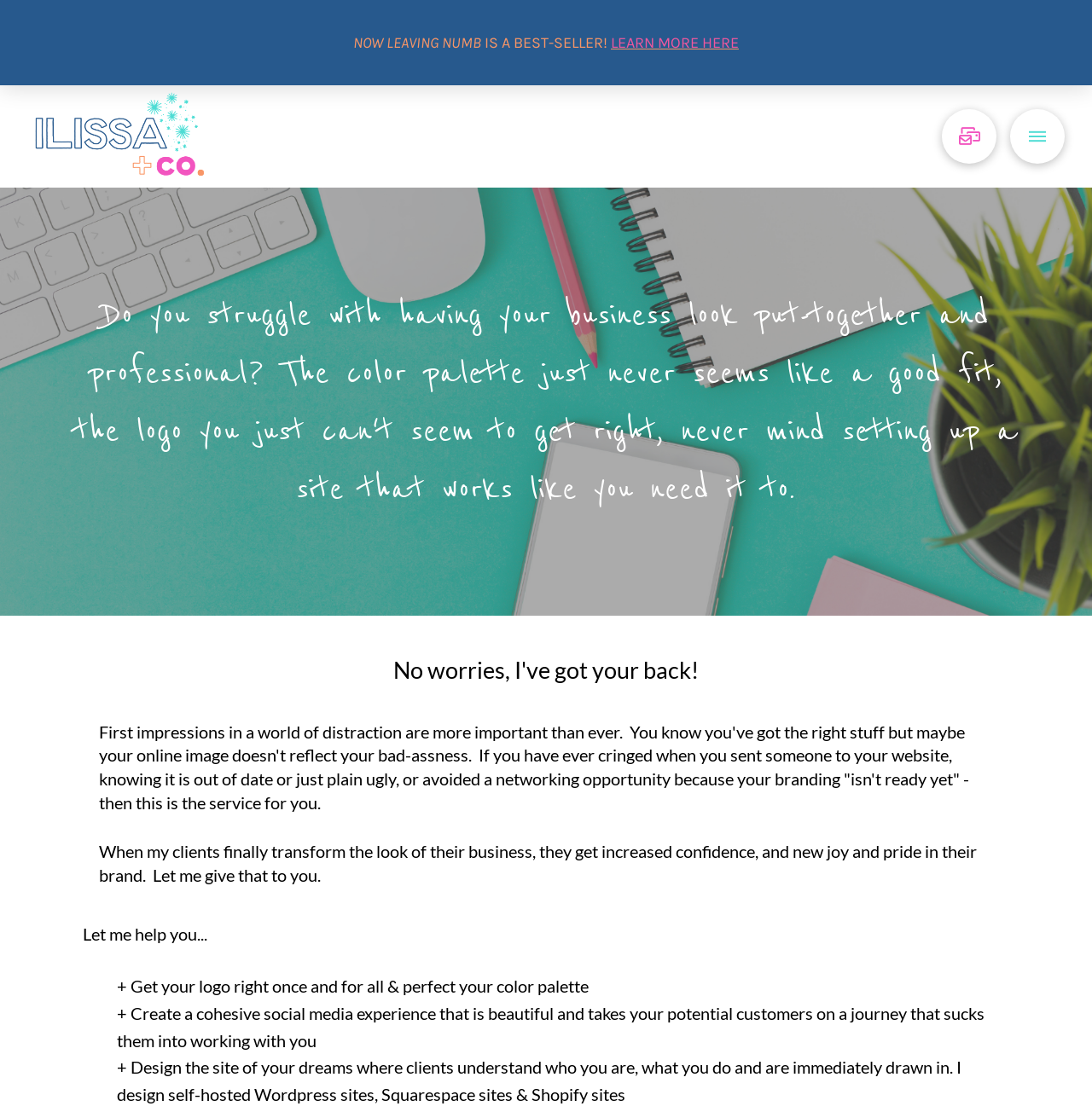Respond with a single word or short phrase to the following question: 
What is the benefit of the service?

Increased confidence